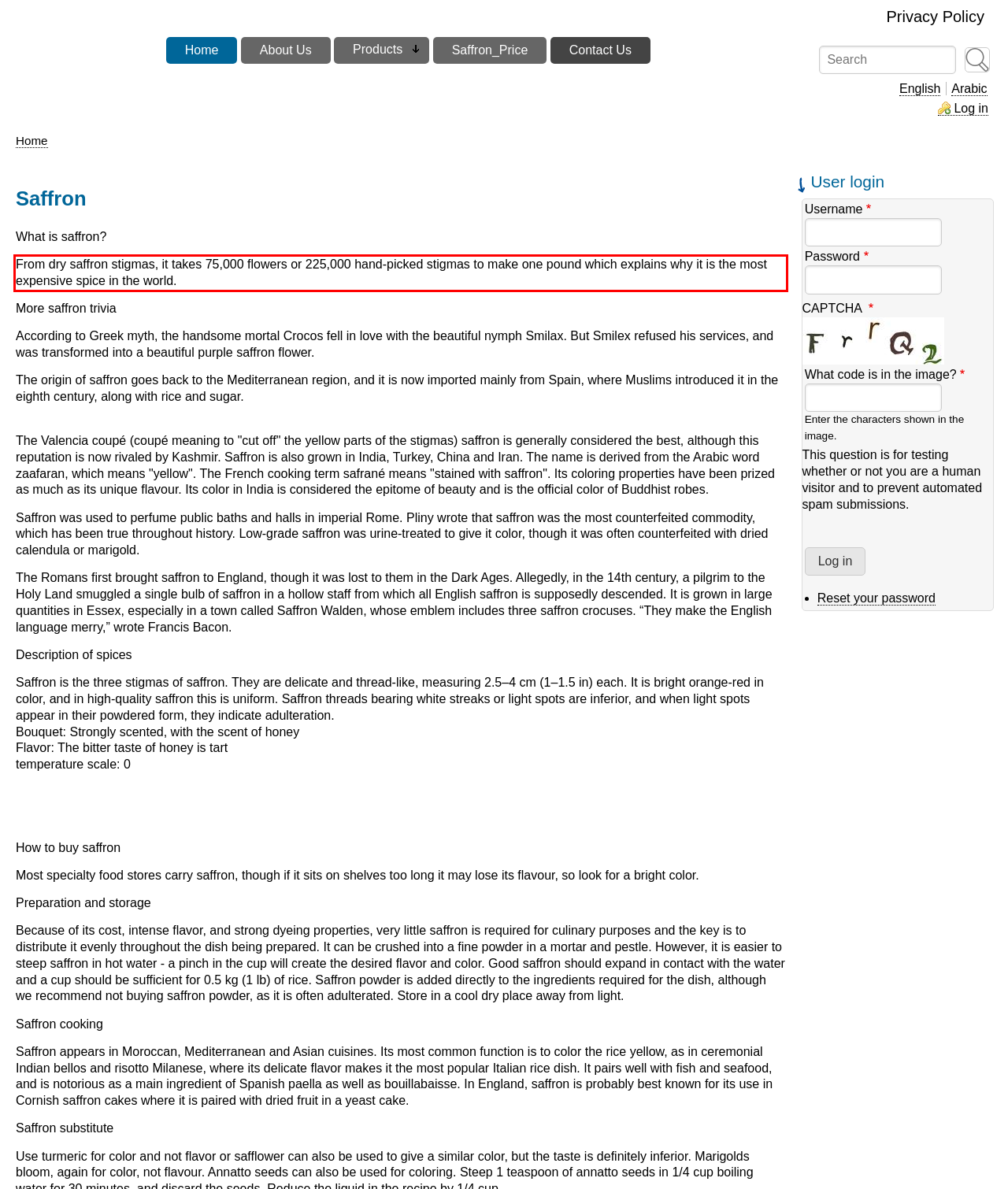Please look at the webpage screenshot and extract the text enclosed by the red bounding box.

From dry saffron stigmas, it takes 75,000 flowers or 225,000 hand-picked stigmas to make one pound which explains why it is the most expensive spice in the world.